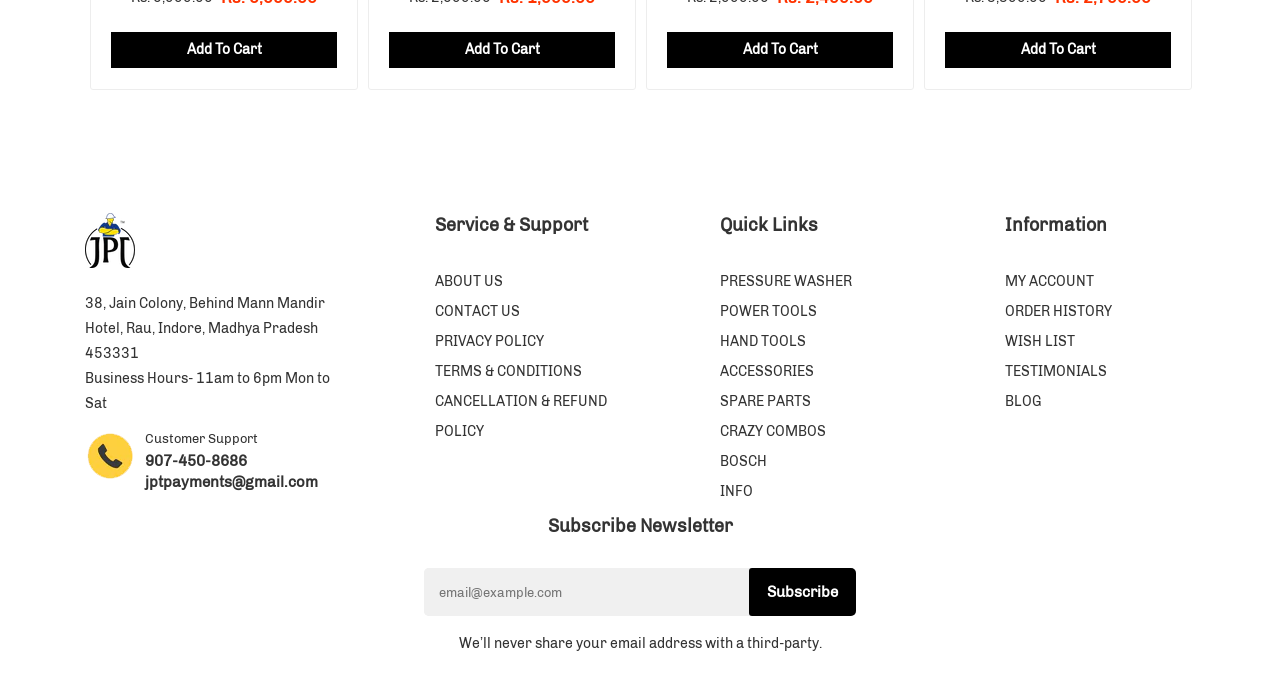What is the business hours of JPT Tools?
Please answer the question with a detailed response using the information from the screenshot.

I found the business hours of JPT Tools by looking at the StaticText element with the text 'Business Hours- 11am to 6pm Mon to Sat' which is located at the coordinates [0.066, 0.544, 0.258, 0.606].